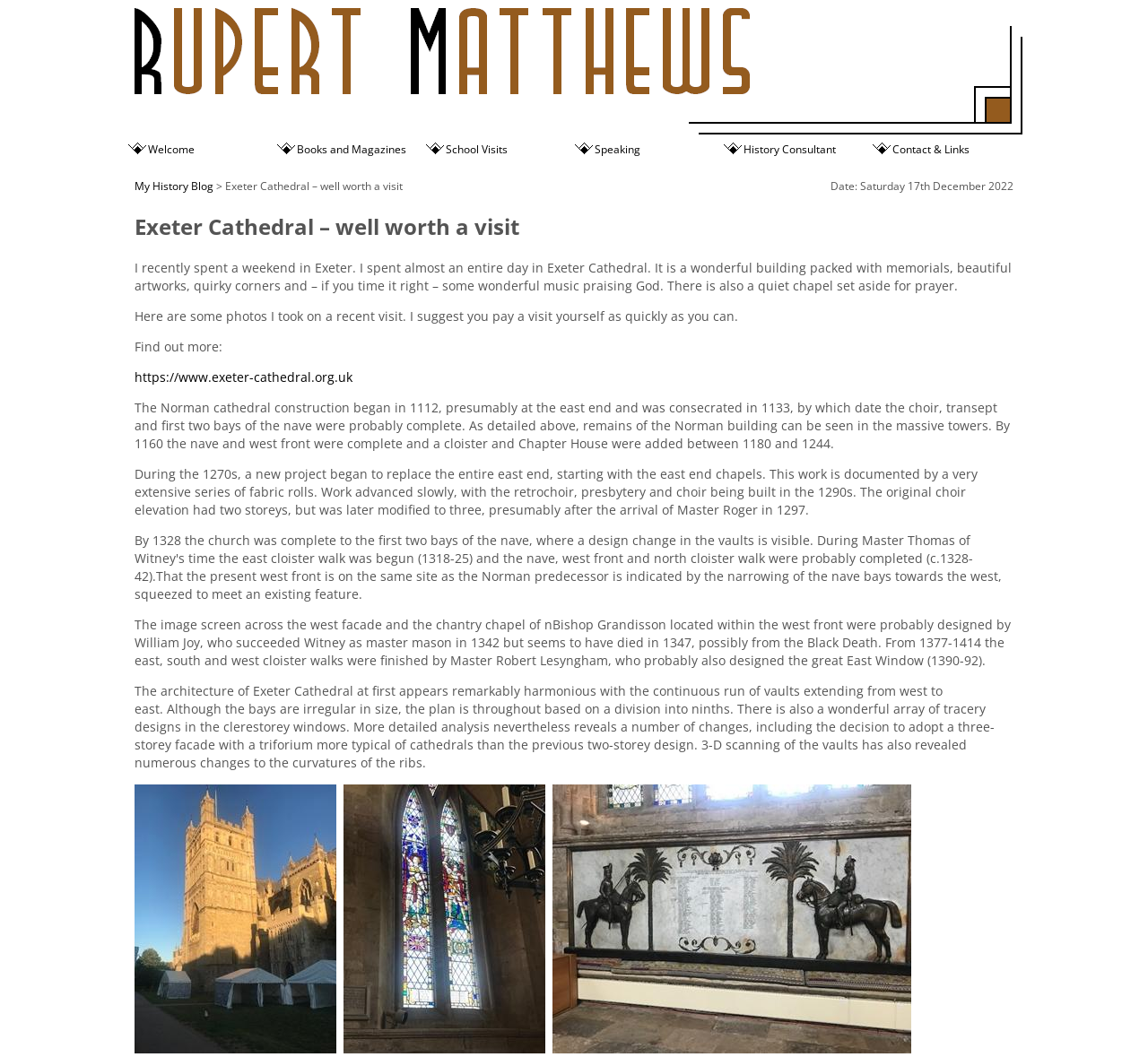Please determine the bounding box coordinates, formatted as (top-left x, top-left y, bottom-right x, bottom-right y), with all values as floating point numbers between 0 and 1. Identify the bounding box of the region described as: History Consultant

[0.63, 0.131, 0.755, 0.152]